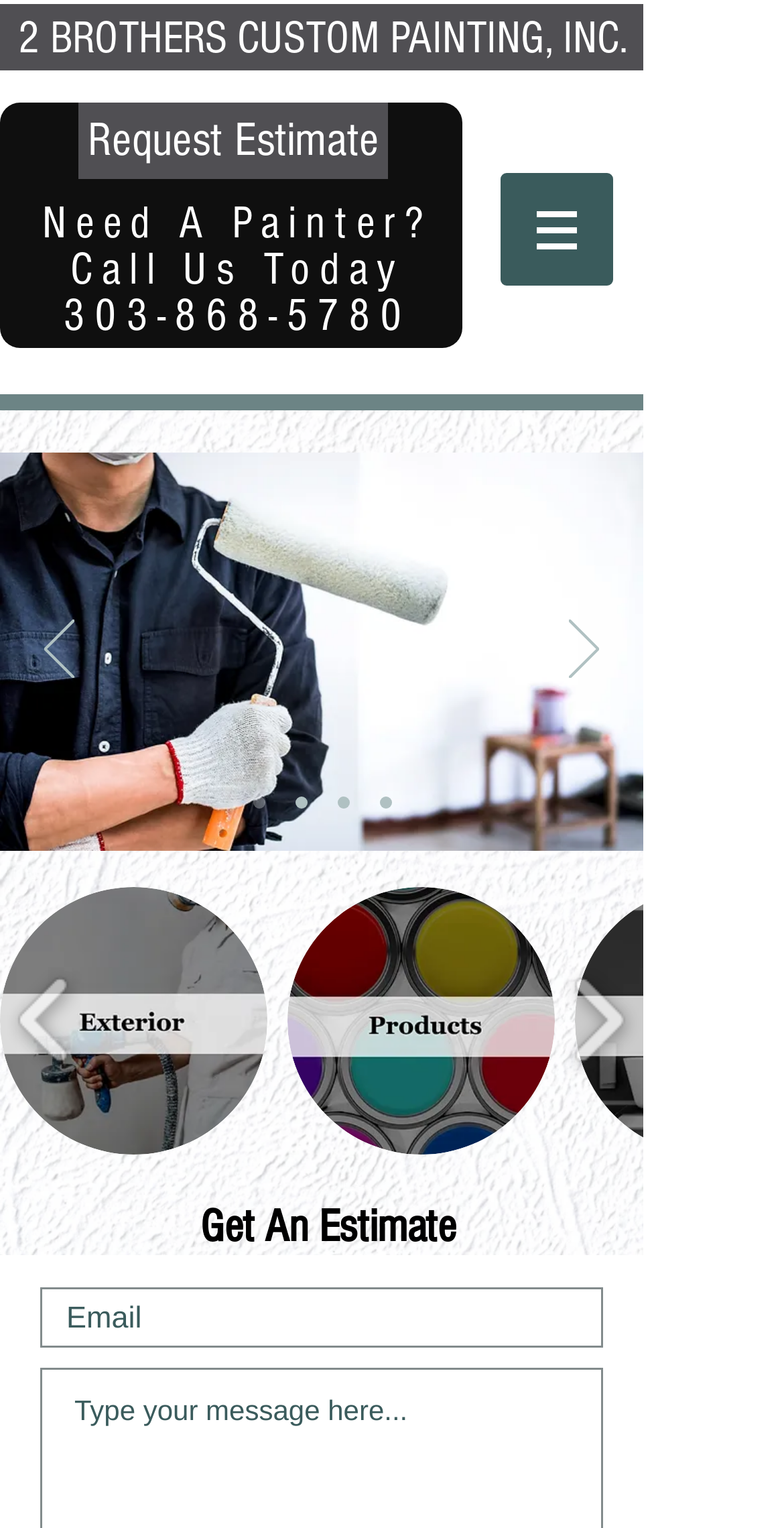Locate the bounding box coordinates of the clickable region necessary to complete the following instruction: "Open the site navigation menu". Provide the coordinates in the format of four float numbers between 0 and 1, i.e., [left, top, right, bottom].

[0.636, 0.112, 0.785, 0.188]